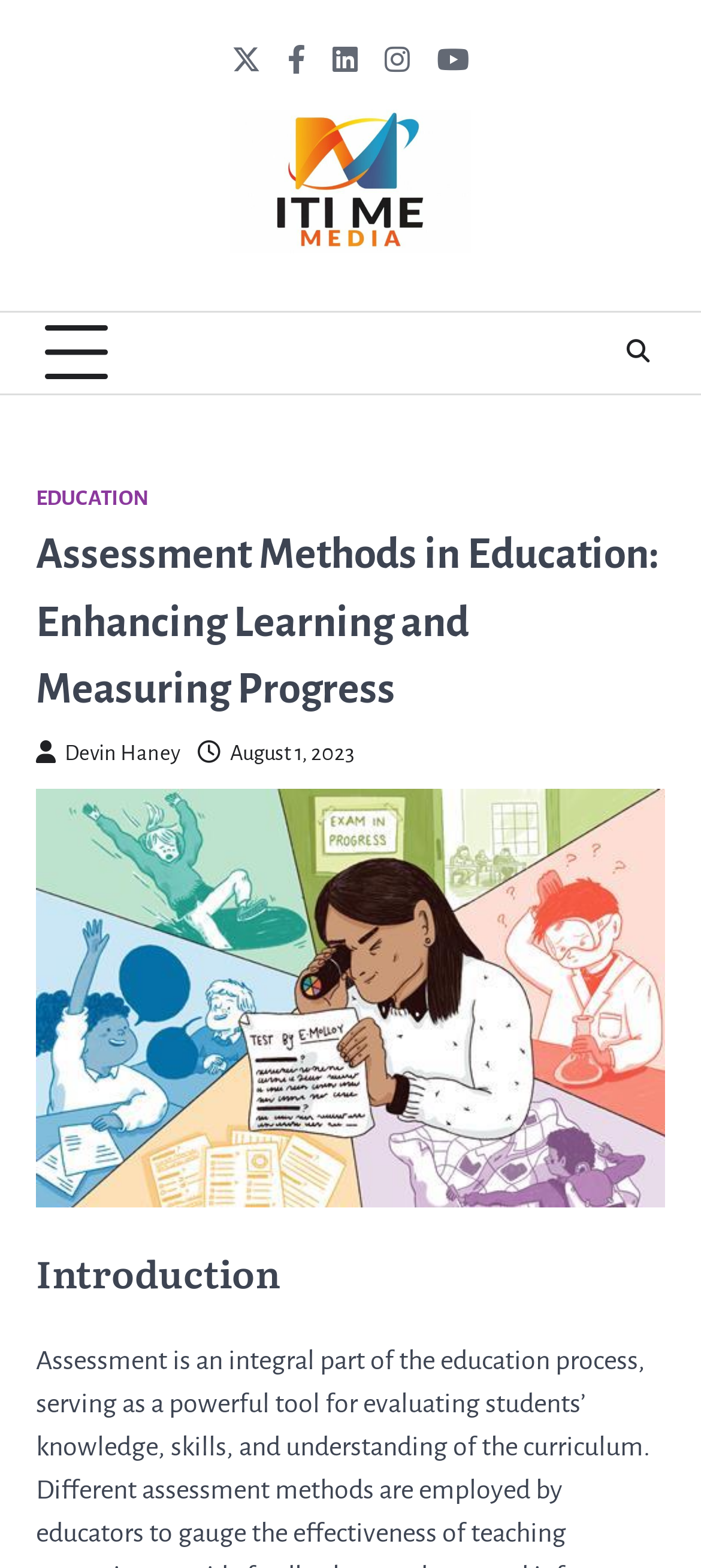Identify the bounding box of the UI element that matches this description: "Devin Haney".

[0.051, 0.474, 0.256, 0.489]